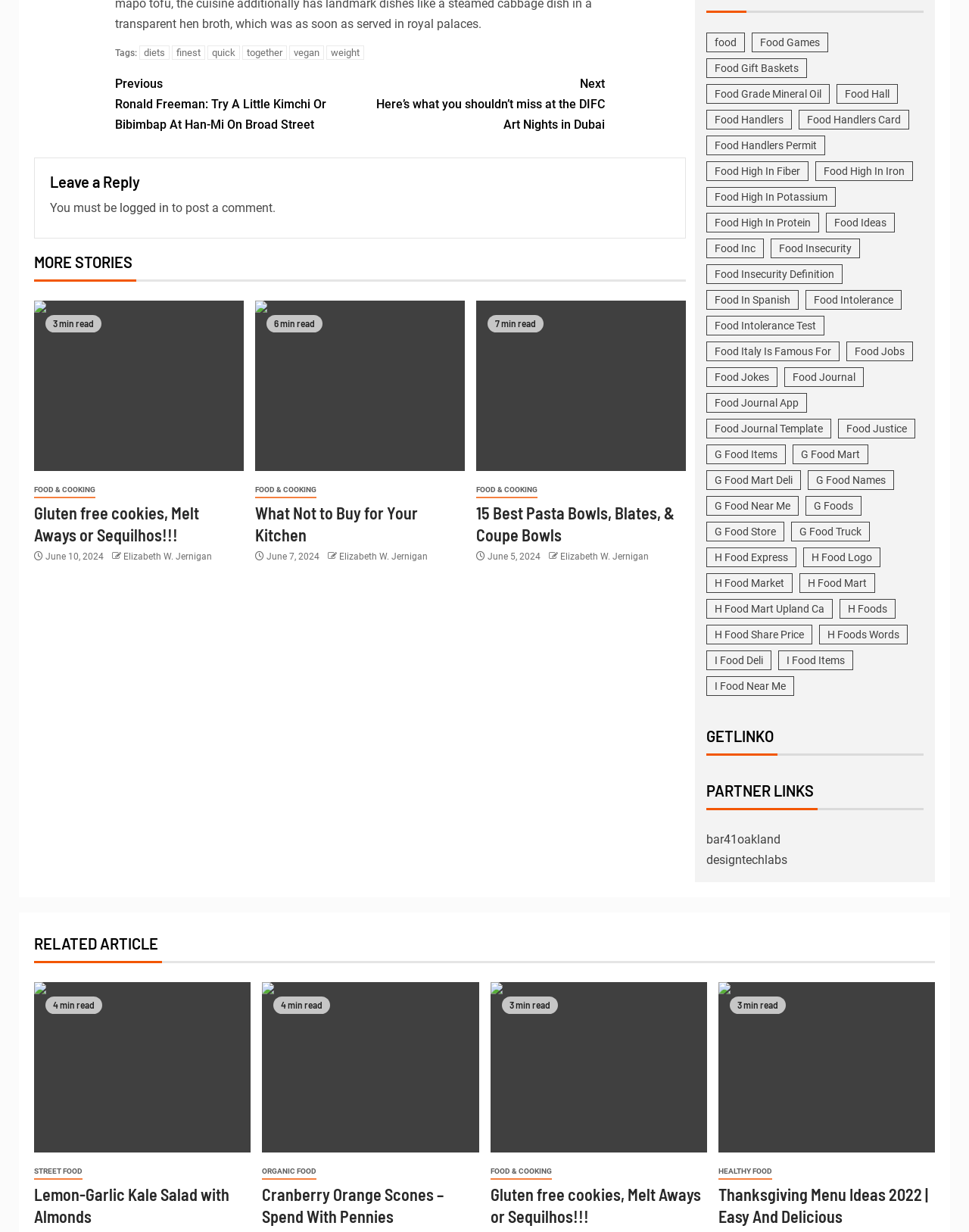Find the bounding box coordinates of the element to click in order to complete the given instruction: "Read the article 'Shake the fridge Shakshuka using up leftovers'."

[0.035, 0.244, 0.251, 0.382]